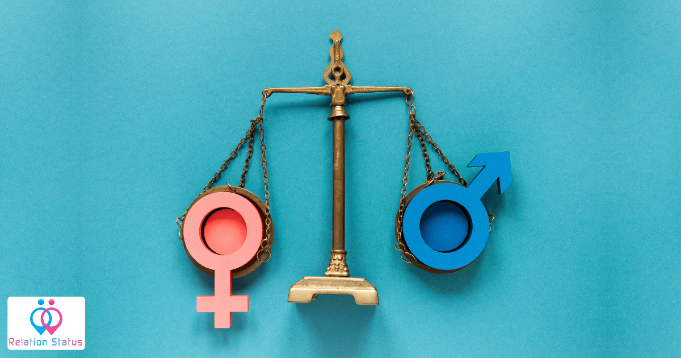Offer a comprehensive description of the image.

The image features a golden scale balancing two colored circles representing gender. On the left, a pink circle with the female symbol symbolizes femininity, while on the right, a blue circle with the male symbol represents masculinity. This visual metaphor of balance highlights the theme of gender differences, suggesting a discussion about equality or the relationship dynamics between genders. The background is a vibrant blue, enhancing the colors of the symbolic representations. In the bottom left corner, there is a logo marked "Relation Status," indicating the context of the image within themes of relationships and gender studies.